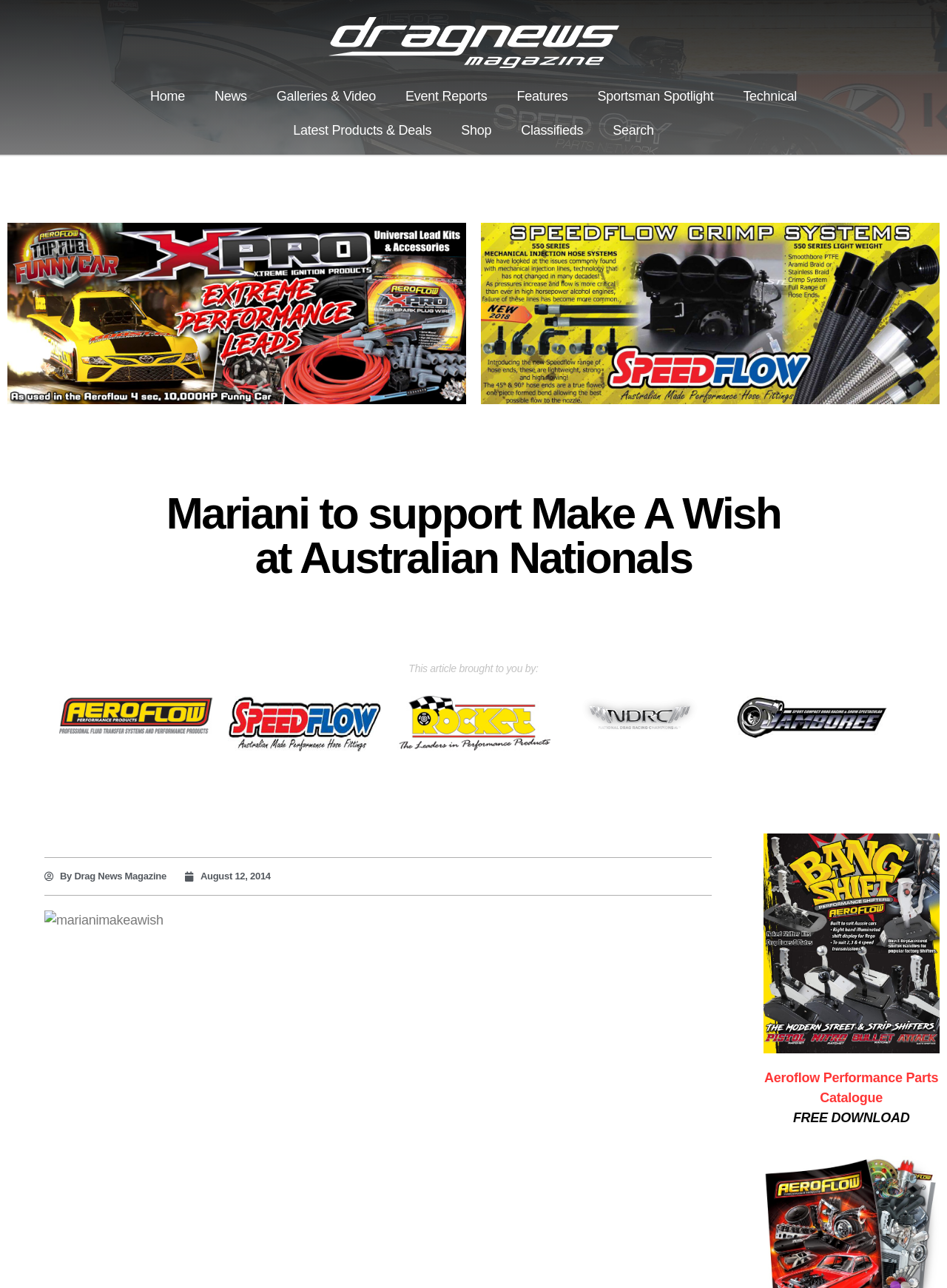Identify the bounding box coordinates of the section that should be clicked to achieve the task described: "go to home page".

[0.143, 0.061, 0.211, 0.088]